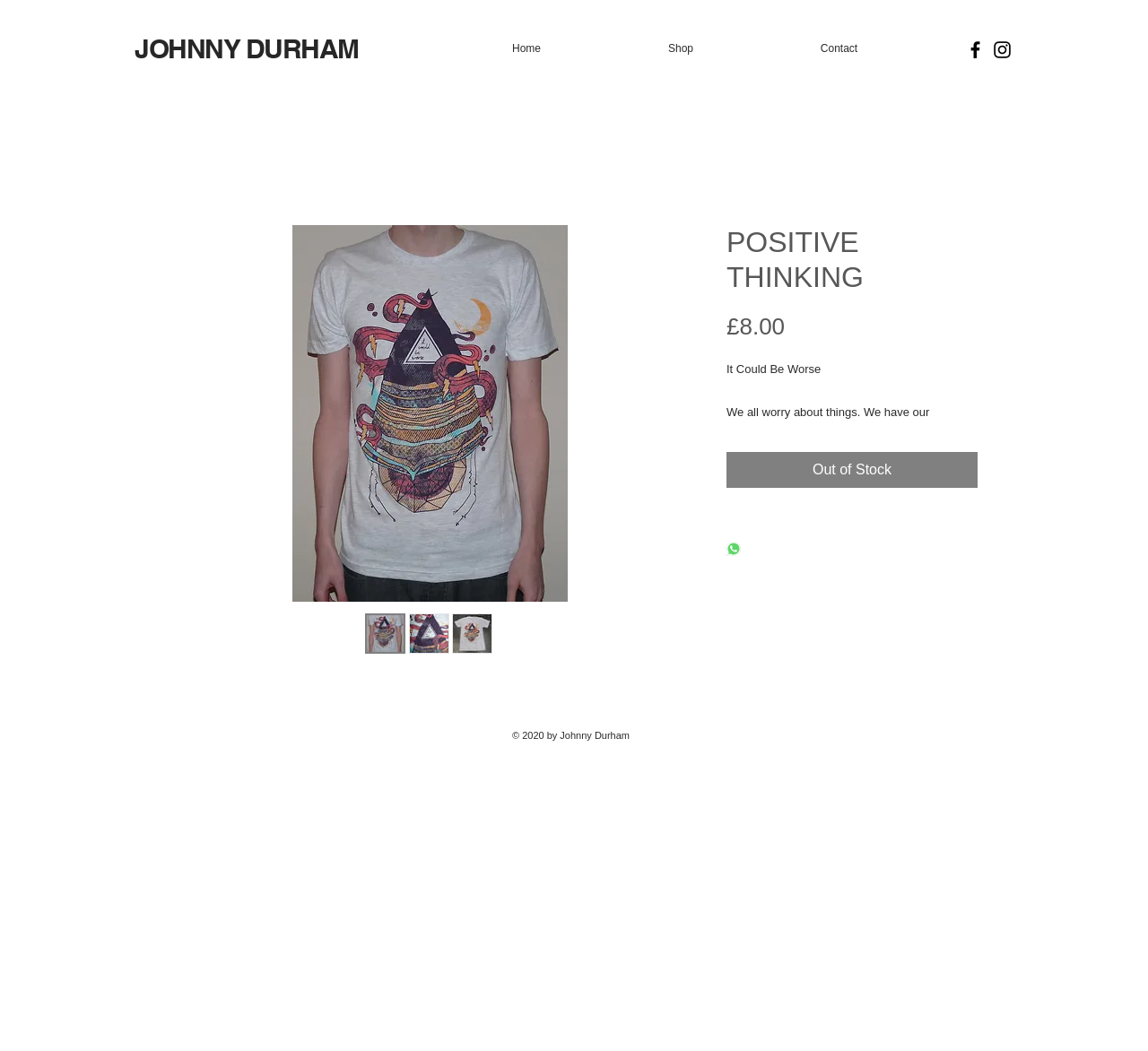What is the name of the author?
Using the visual information from the image, give a one-word or short-phrase answer.

Johnny Durham